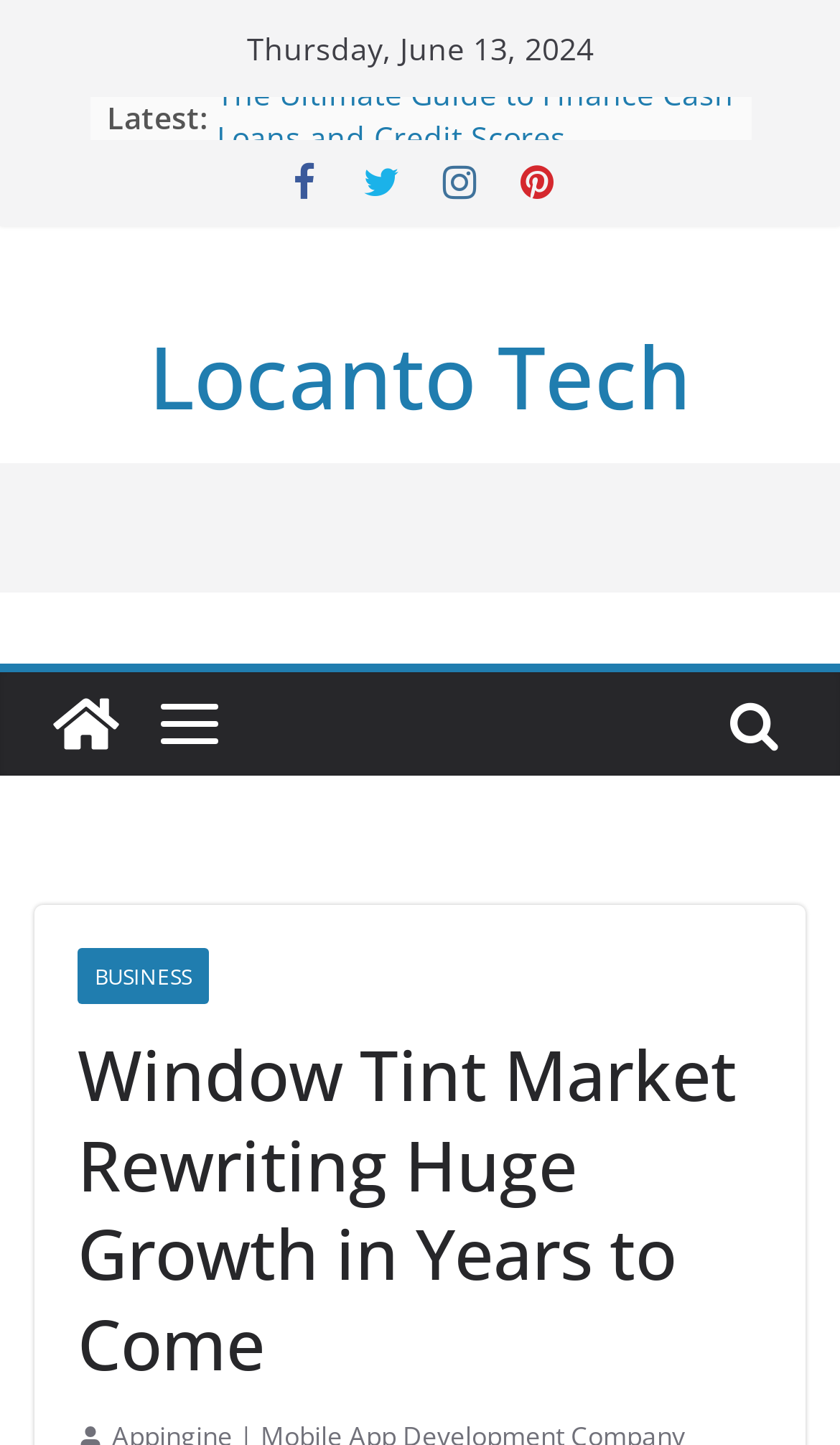Can you specify the bounding box coordinates for the region that should be clicked to fulfill this instruction: "Click on the link to read about Buccal fat removal in Abu Dhabi".

[0.258, 0.067, 0.804, 0.126]